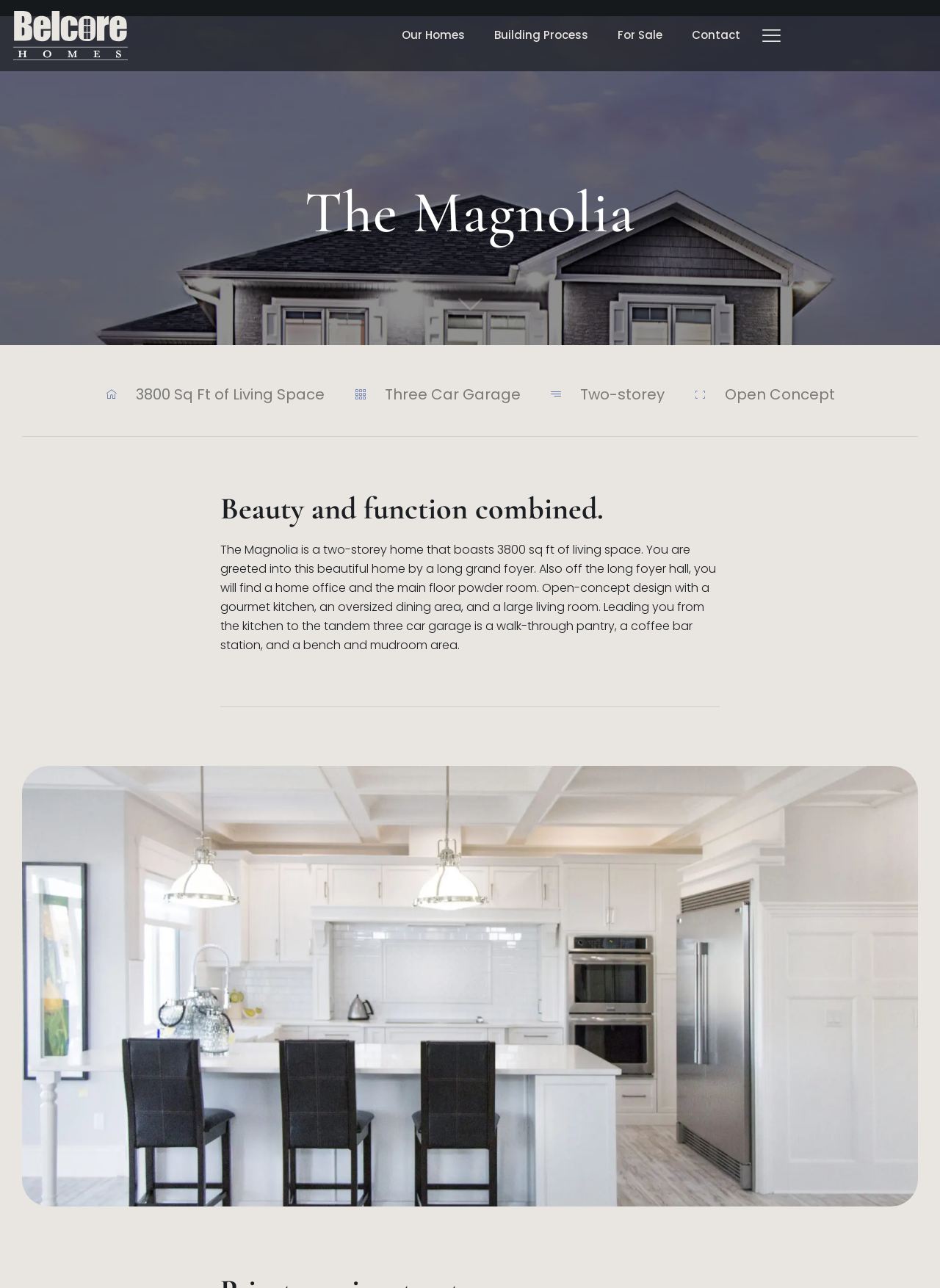Bounding box coordinates are given in the format (top-left x, top-left y, bottom-right x, bottom-right y). All values should be floating point numbers between 0 and 1. Provide the bounding box coordinate for the UI element described as: alt="Belcore Homes Logo-04"

[0.014, 0.009, 0.136, 0.047]